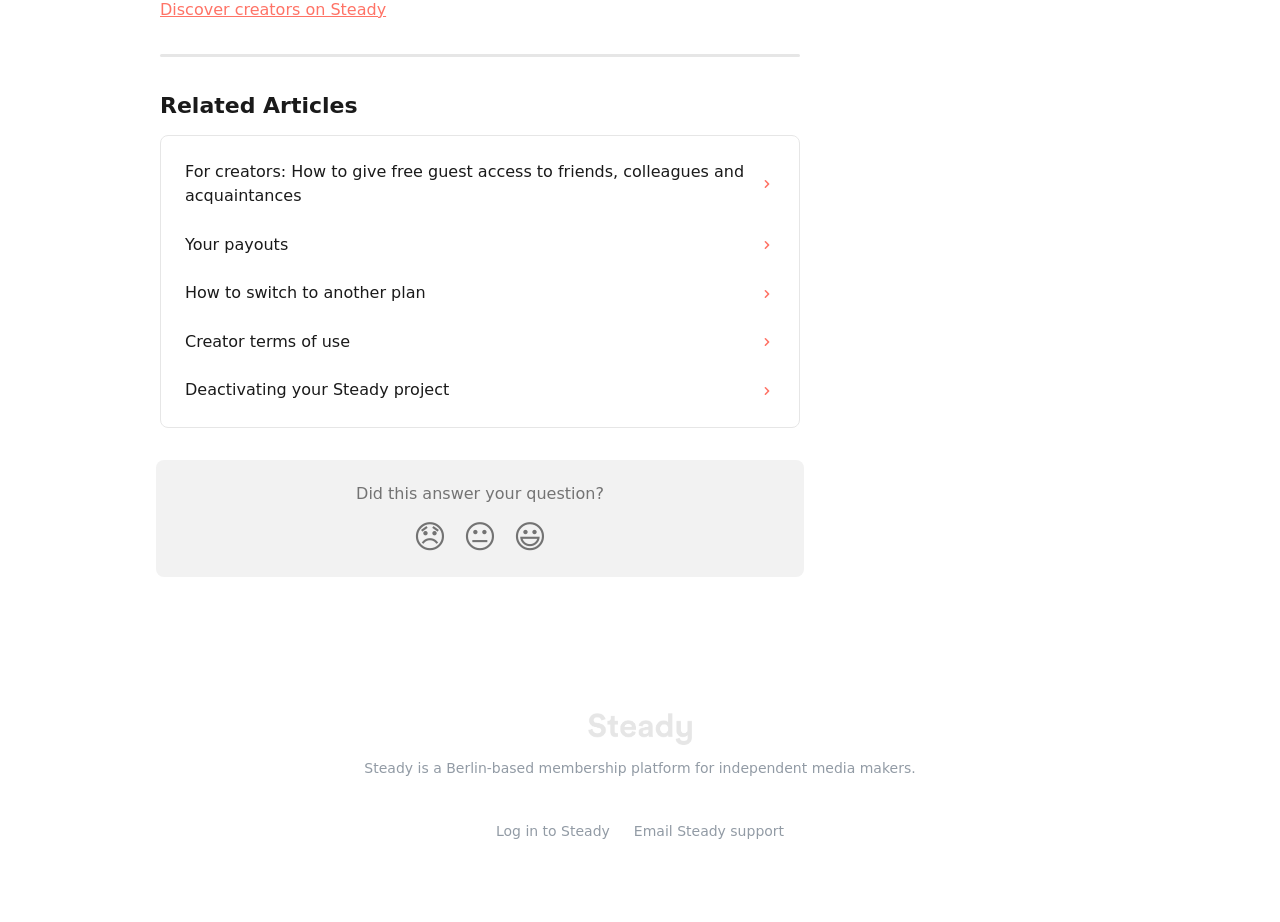Give a one-word or phrase response to the following question: What is the purpose of the 'Email Steady support' link?

To contact Steady support